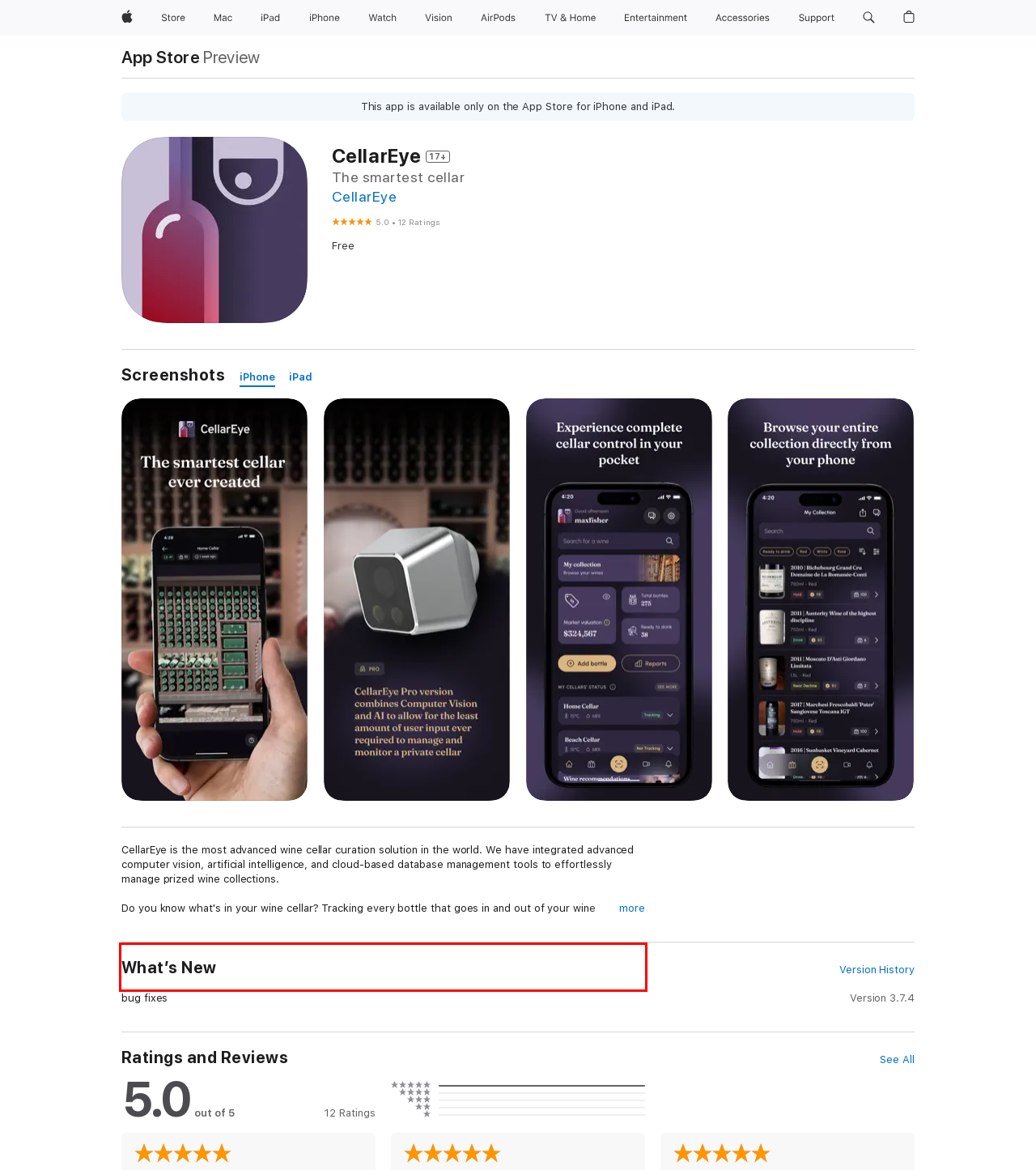Analyze the screenshot of the webpage and extract the text from the UI element that is inside the red bounding box.

Cellar Eye's mission is to revolutionize the experience of curating private and professional wine collections by utilizing state of the art computer vision, artificial intelligence, and database technology to offer a seamless curation system that requires no effort from wine enthusiasts.